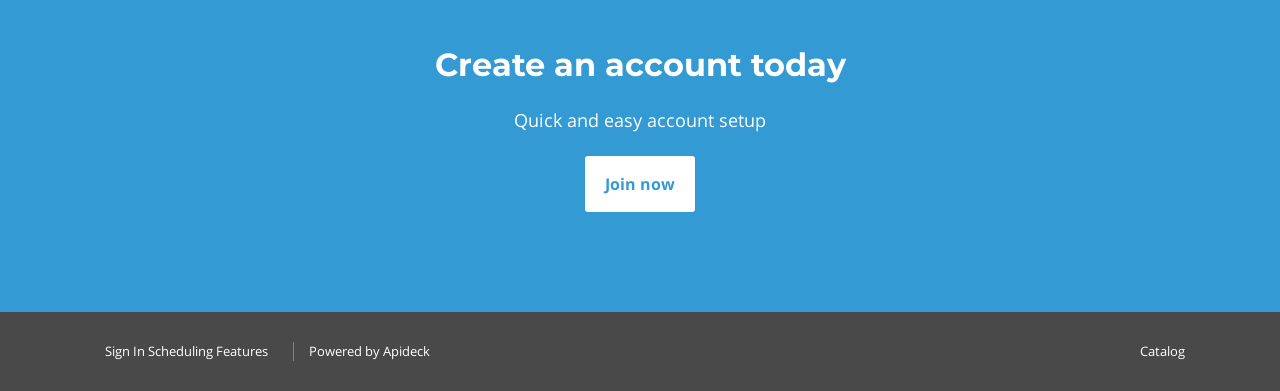Based on the image, provide a detailed response to the question:
What is the name of the company powering this webpage?

The footer has a link 'Powered by Apideck', indicating that Apideck is the company powering this webpage.